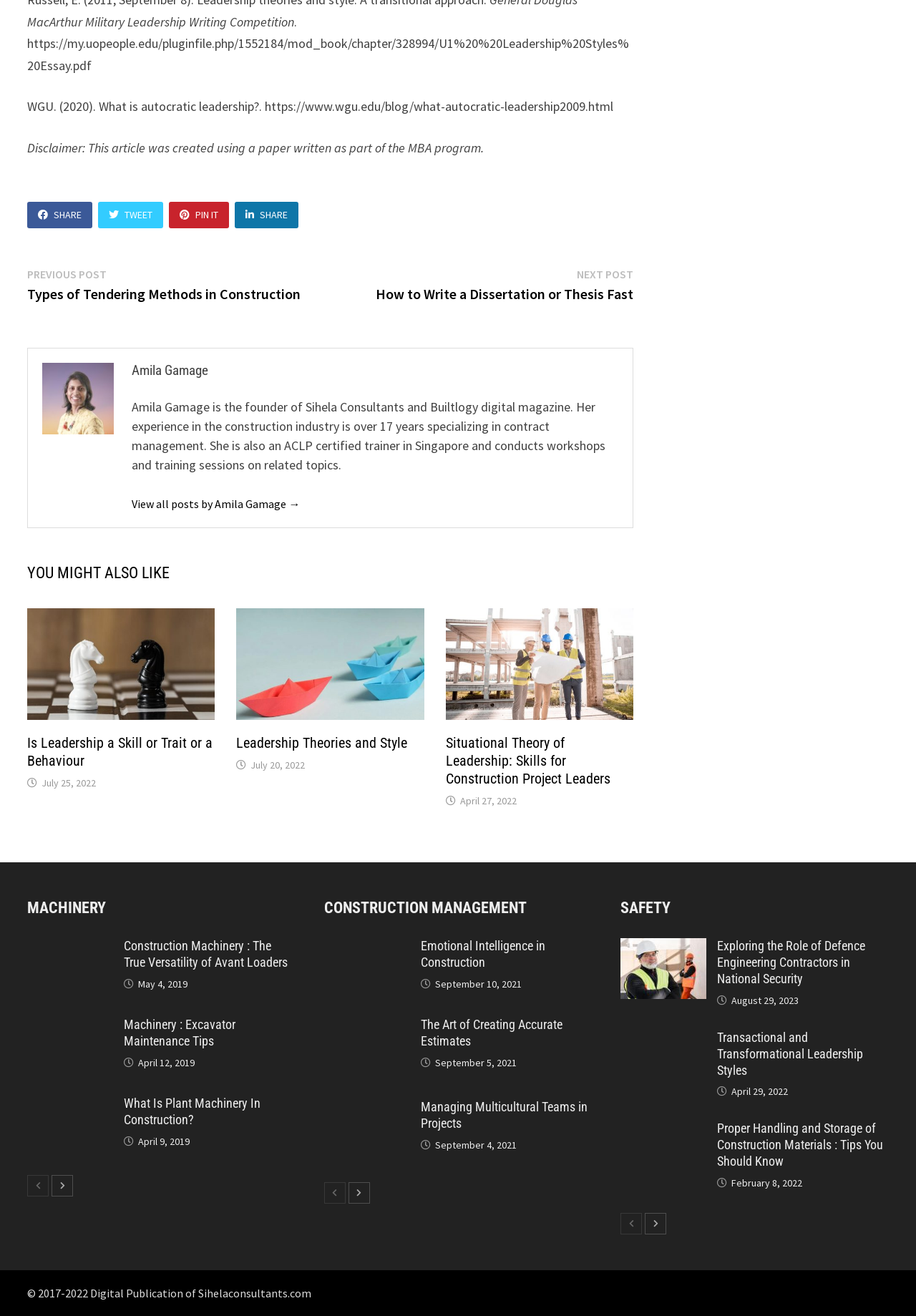How many social media sharing links are available?
Please provide a single word or phrase based on the screenshot.

4